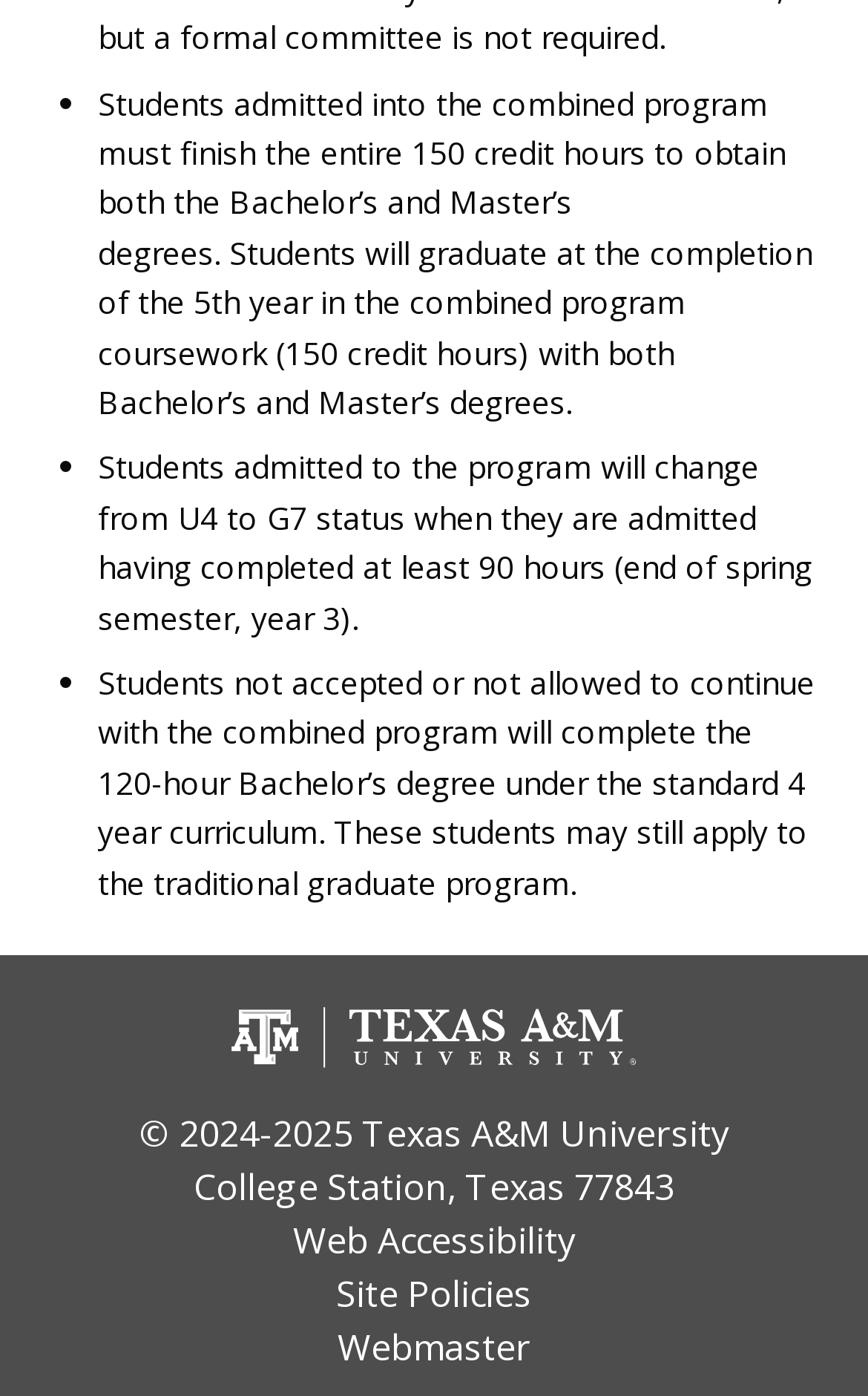Using the image as a reference, answer the following question in as much detail as possible:
What is the name of the university mentioned on this webpage?

The webpage contains a link with the text 'Texas A&M University' and an image with the same name, indicating that the university mentioned on this webpage is Texas A&M University.